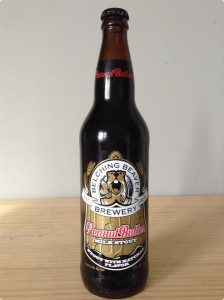What is the flavor profile of the Peanut Butter Milk Stout?
Answer the question with a thorough and detailed explanation.

The caption hints at the unique flavor profile of the Peanut Butter Milk Stout, suggesting that it is 'creamy and indulgent', reminiscent of peanut butter and chocolate.